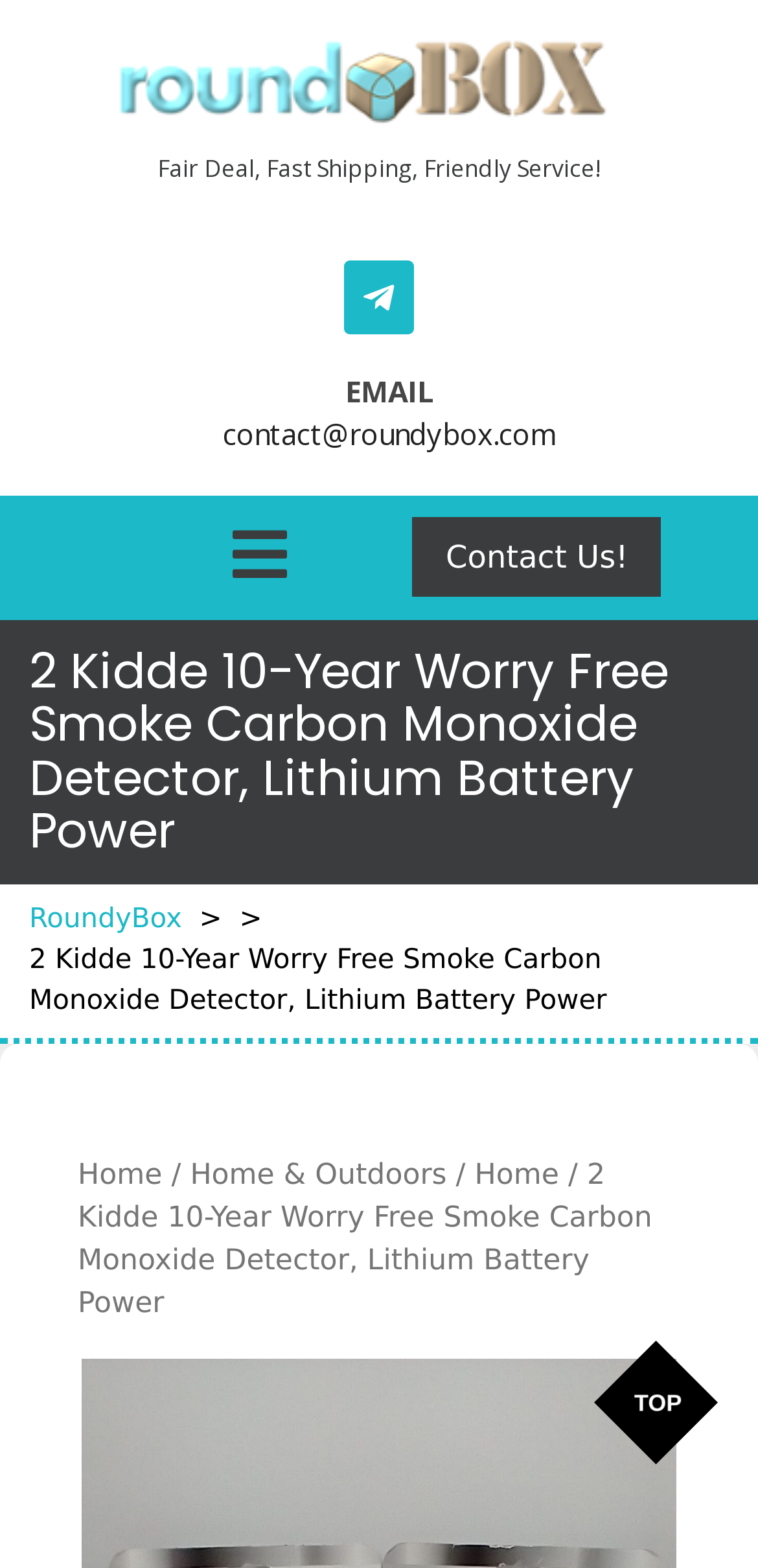Generate a thorough explanation of the webpage's elements.

The webpage appears to be a product page for the Kidde 10-Year Worry Free Smoke & Carbon Monoxide Detector. At the top left corner, there is a link to RoundyBox.com, accompanied by an image of the RoundyBox logo. Next to it, there is a static text "Fair Deal, Fast Shipping, Friendly Service!".

Below the logo, there is a section with an email address "contact@roundybox.com" and a label "EMAIL". On the right side of this section, there is a link to "Contact Us!". 

The main product title "2 Kidde 10-Year Worry Free Smoke Carbon Monoxide Detector, Lithium Battery Power" is displayed prominently in the middle of the page. Below the title, there is a link to RoundyBox and a breadcrumb navigation menu that shows the product's category hierarchy, starting from "Home" and ending with the product title.

At the bottom of the page, there is a tab labeled "TOP" that is not currently selected.